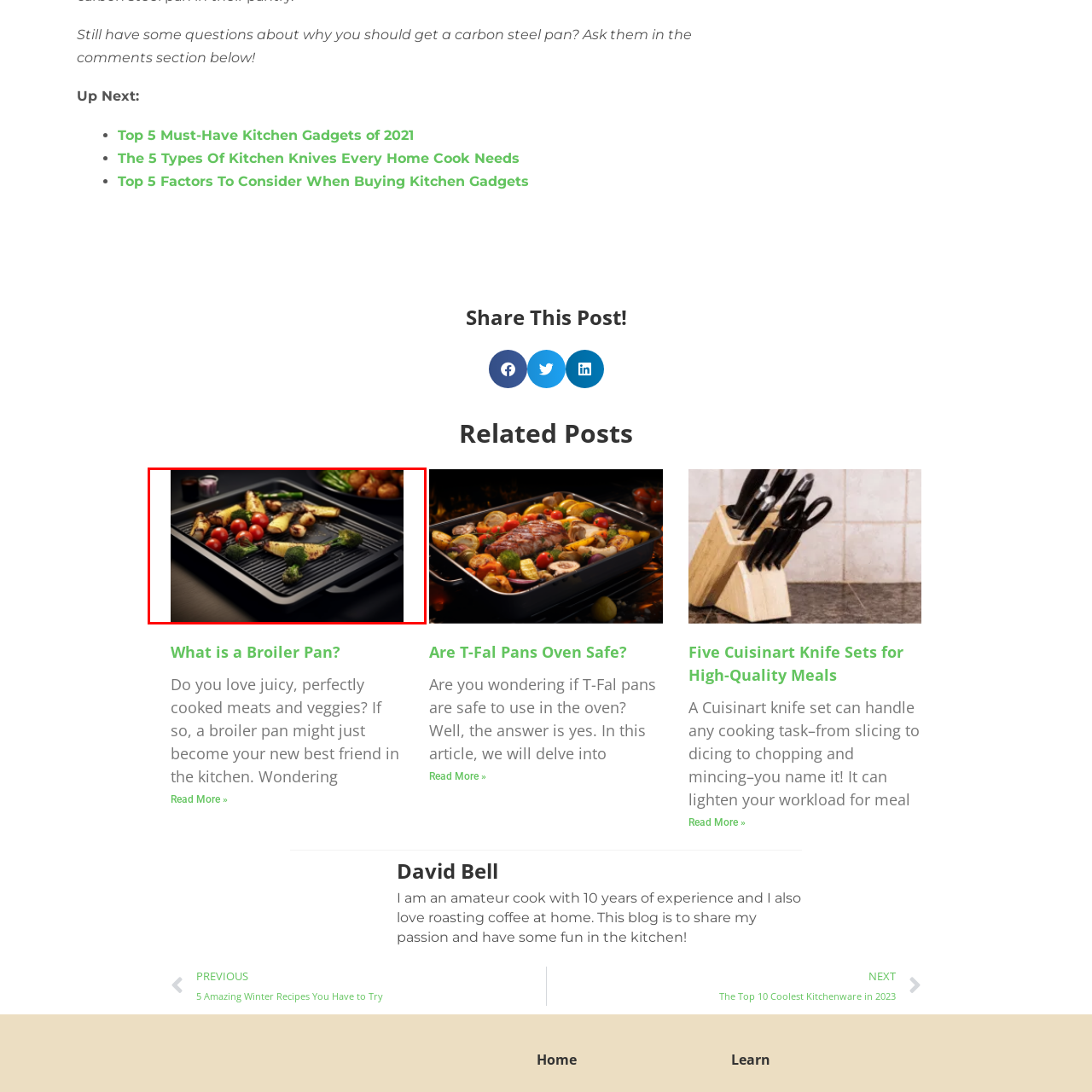Identify the content inside the red box and answer the question using a brief word or phrase: What type of vegetables are featured prominently?

Broccoli, cherry tomatoes, and potatoes